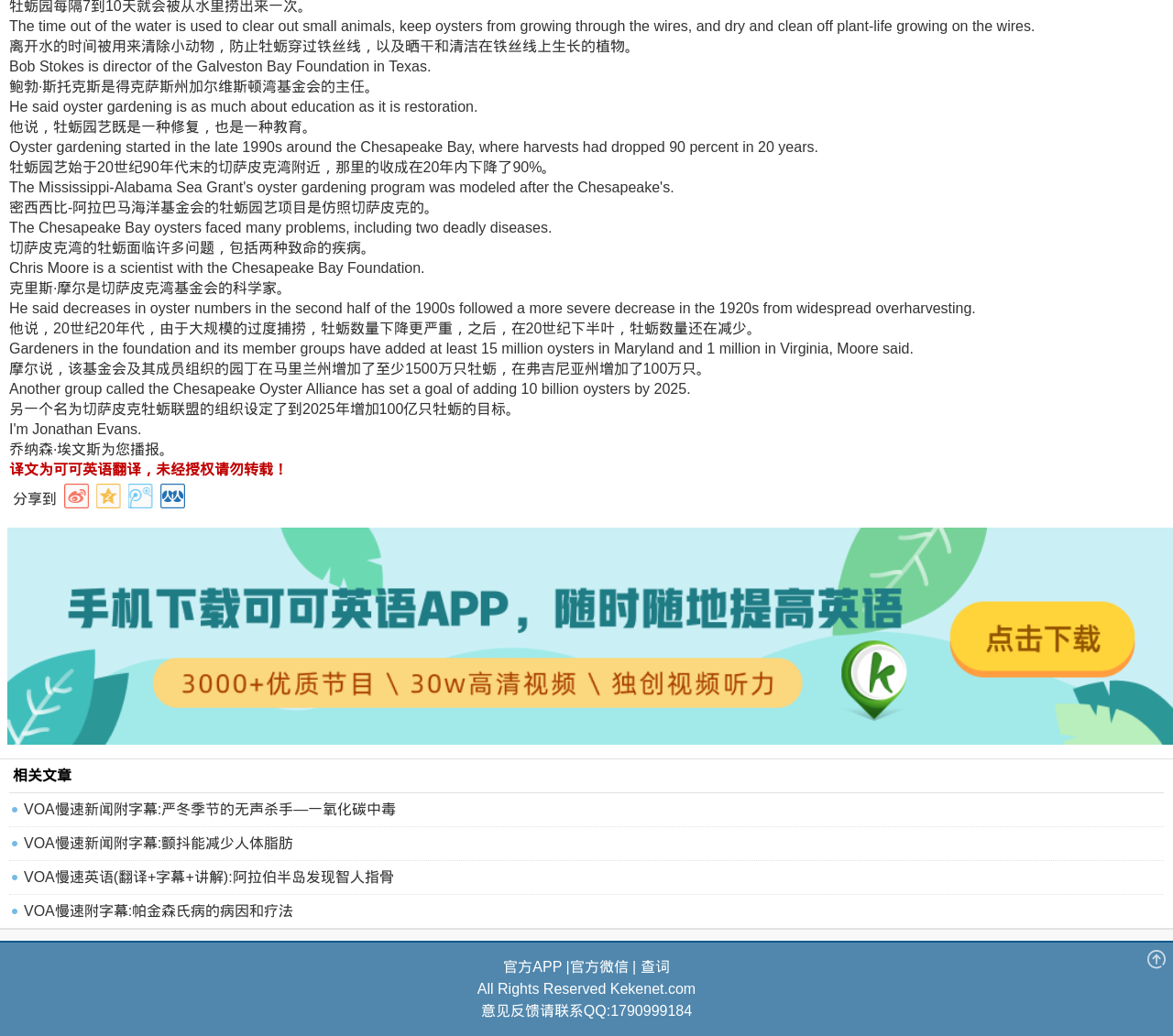Highlight the bounding box coordinates of the element you need to click to perform the following instruction: "Check the official 微信."

[0.486, 0.926, 0.536, 0.941]